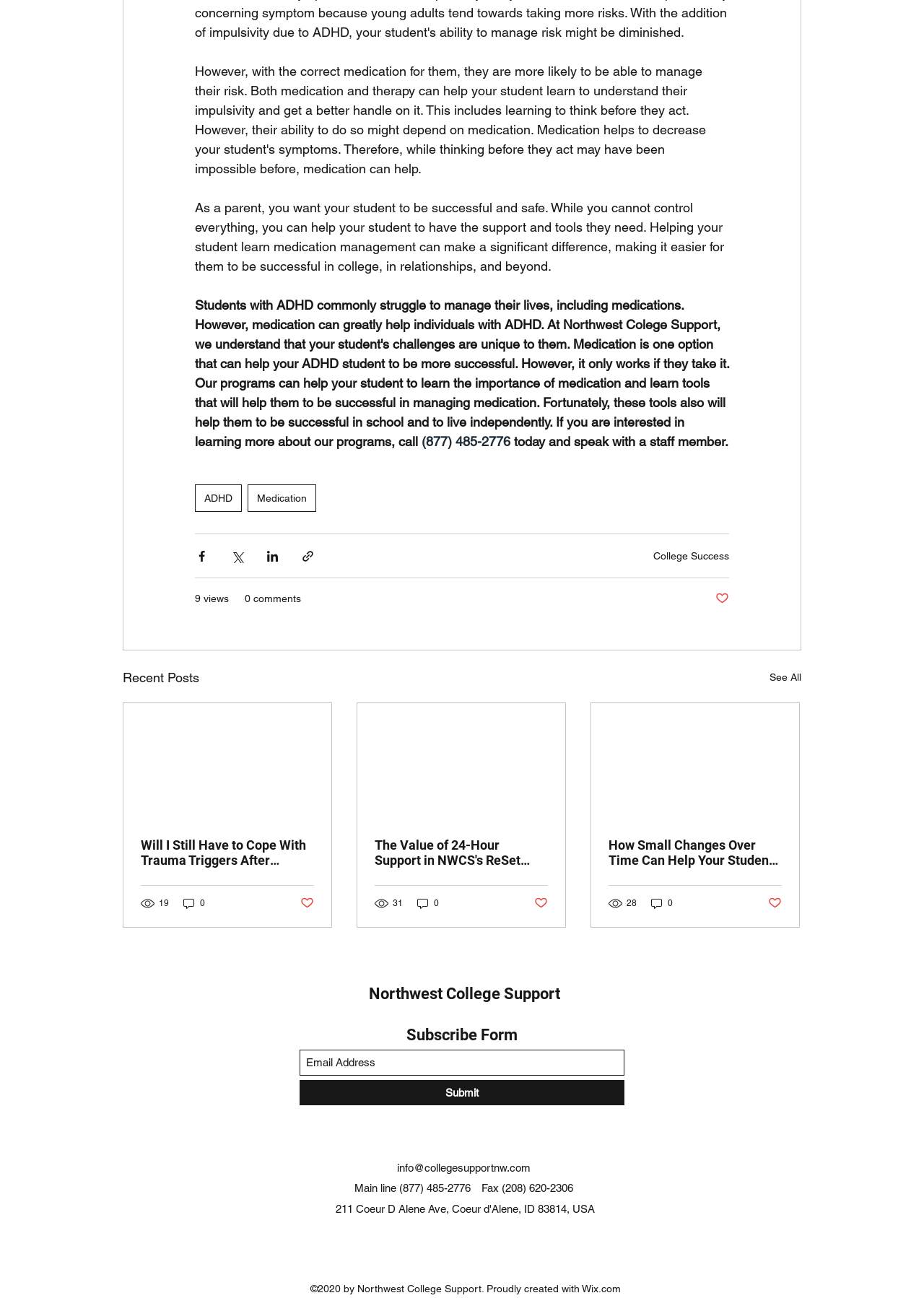Please find the bounding box coordinates of the element that needs to be clicked to perform the following instruction: "Subscribe to the newsletter". The bounding box coordinates should be four float numbers between 0 and 1, represented as [left, top, right, bottom].

[0.324, 0.809, 0.676, 0.829]